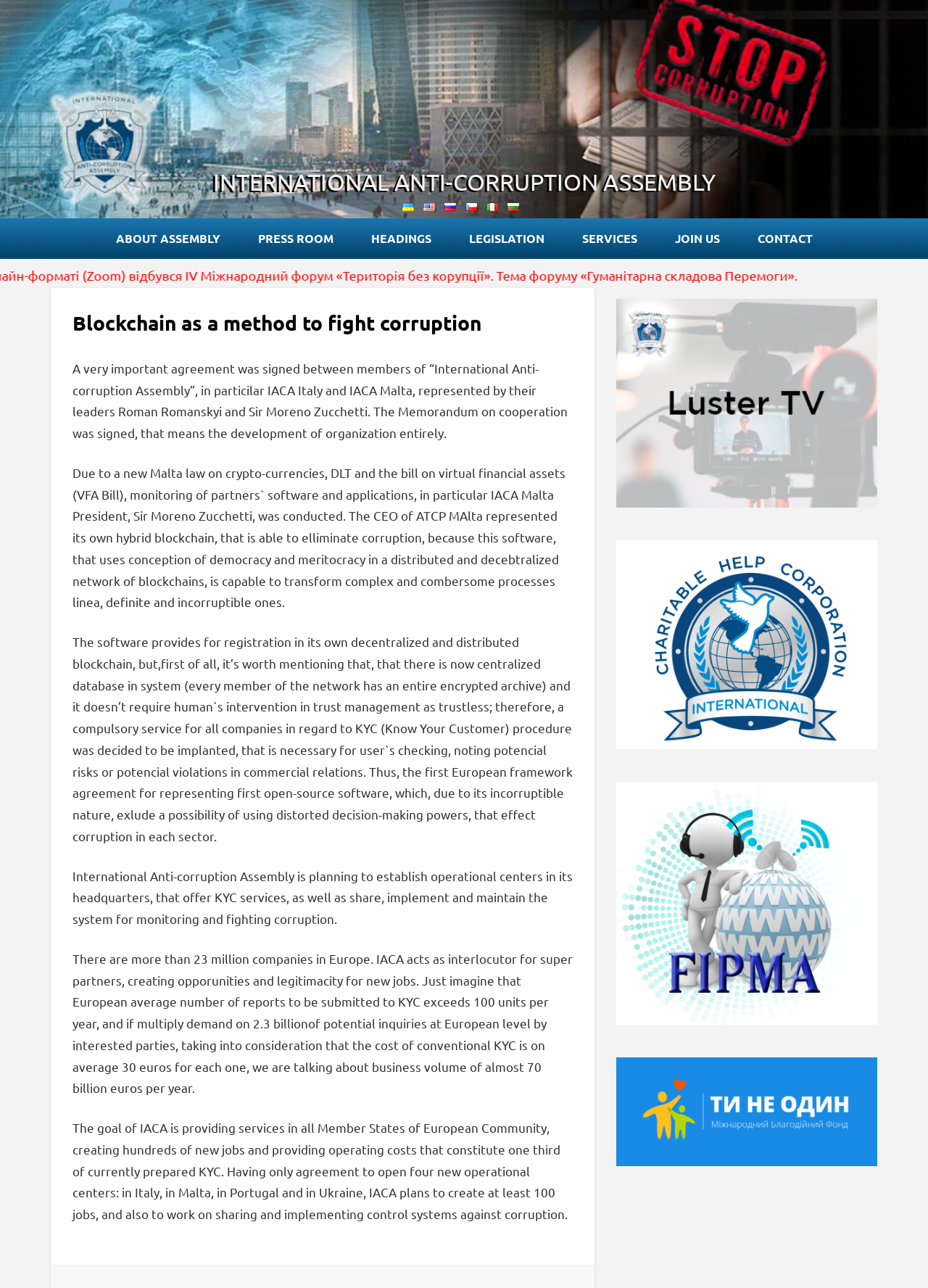Calculate the bounding box coordinates for the UI element based on the following description: "title="БФ Ти не один"". Ensure the coordinates are four float numbers between 0 and 1, i.e., [left, top, right, bottom].

[0.664, 0.821, 0.945, 0.905]